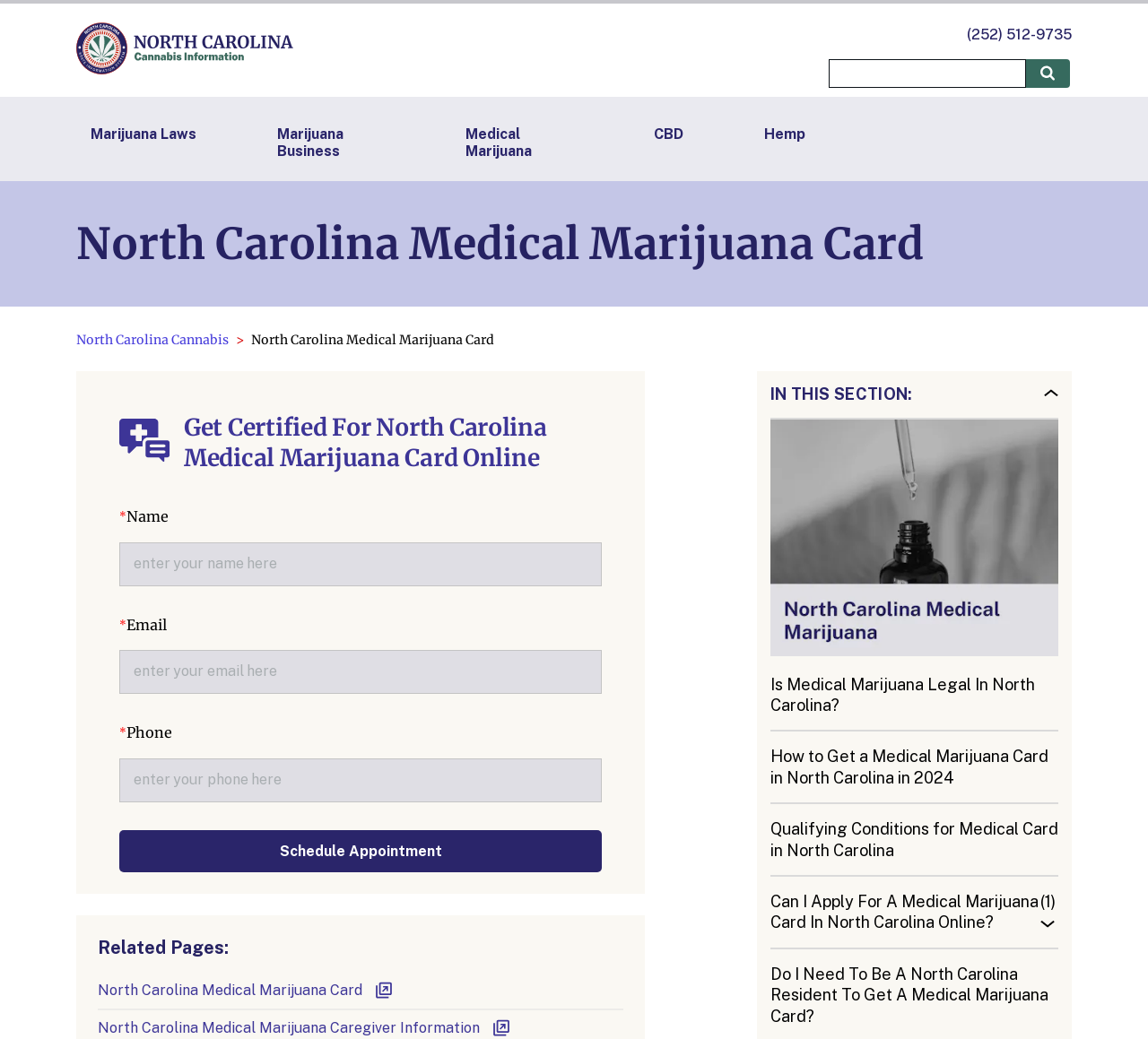Analyze the image and provide a detailed answer to the question: What is the phone number on the top right corner?

I found the phone number by looking at the top right corner of the webpage, where I saw a link with the phone number '(252) 512-9735'.